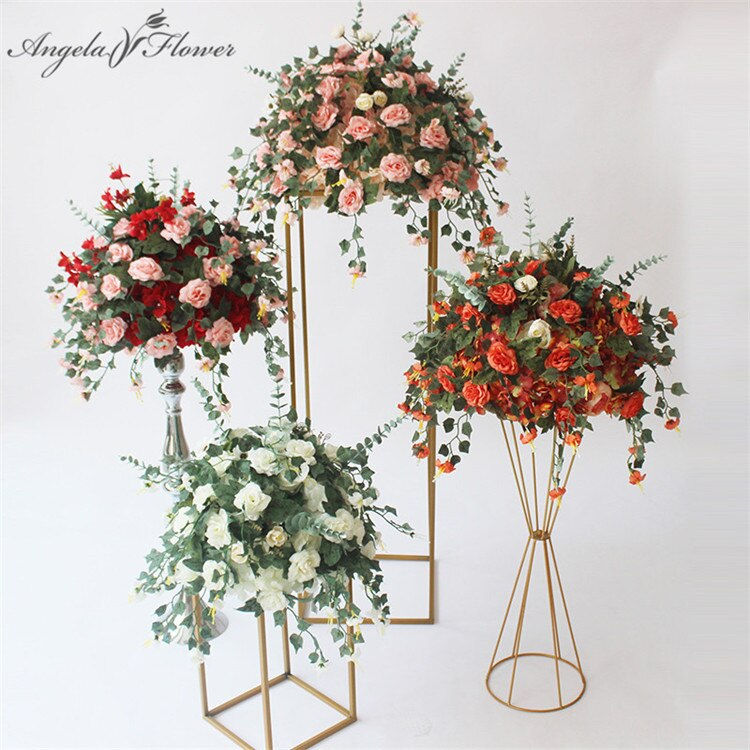Identify and describe all the elements present in the image.

This image showcases a stunning arrangement of artificial flowers, elegantly displayed on various stands that enhance their beauty. The display features a range of vibrant floral compositions, including clusters of roses in shades of red and pink, alongside lush greenery that adds a natural touch. 

The design elements include a tall, ornate silver stand holding a rich bouquet of deep red flowers, flanked by additional arrangements atop stylish golden bases. These striking pieces, primarily constructed from high-quality silk material, promise a realistic look while ensuring durability and longevity. The versatility of these artificial flower arrangements makes them perfect for various occasions, such as weddings, parties, and festive events. 

With their impressive size of 36-38 cm (14.2-15 inches), these floral arrangements serve as captivating centerpieces, drawing admiration and adding elegance to any setting.